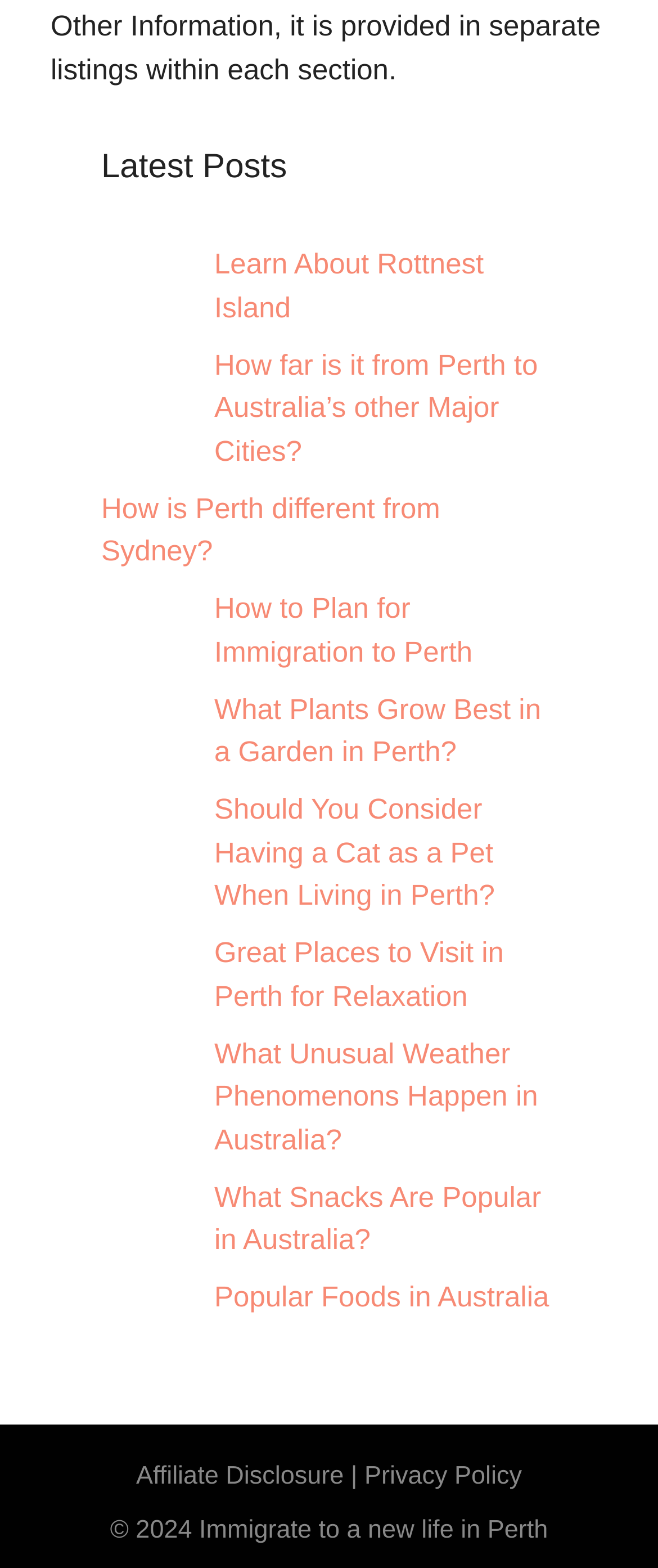Locate the bounding box coordinates of the region to be clicked to comply with the following instruction: "Discover what plants grow best in a garden in Perth". The coordinates must be four float numbers between 0 and 1, in the form [left, top, right, bottom].

[0.154, 0.439, 0.282, 0.501]